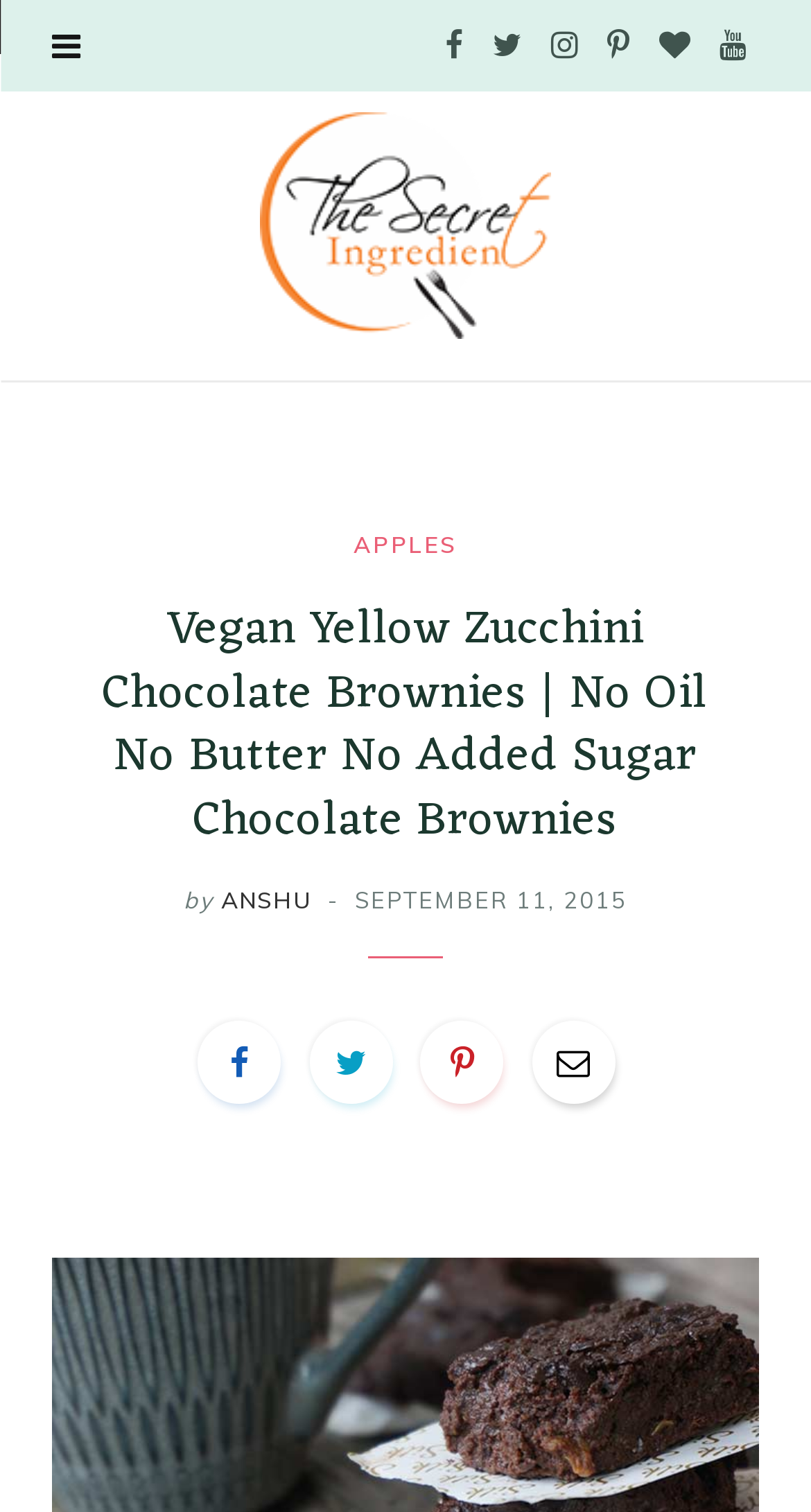Could you determine the bounding box coordinates of the clickable element to complete the instruction: "Check the post date"? Provide the coordinates as four float numbers between 0 and 1, i.e., [left, top, right, bottom].

[0.438, 0.585, 0.773, 0.604]